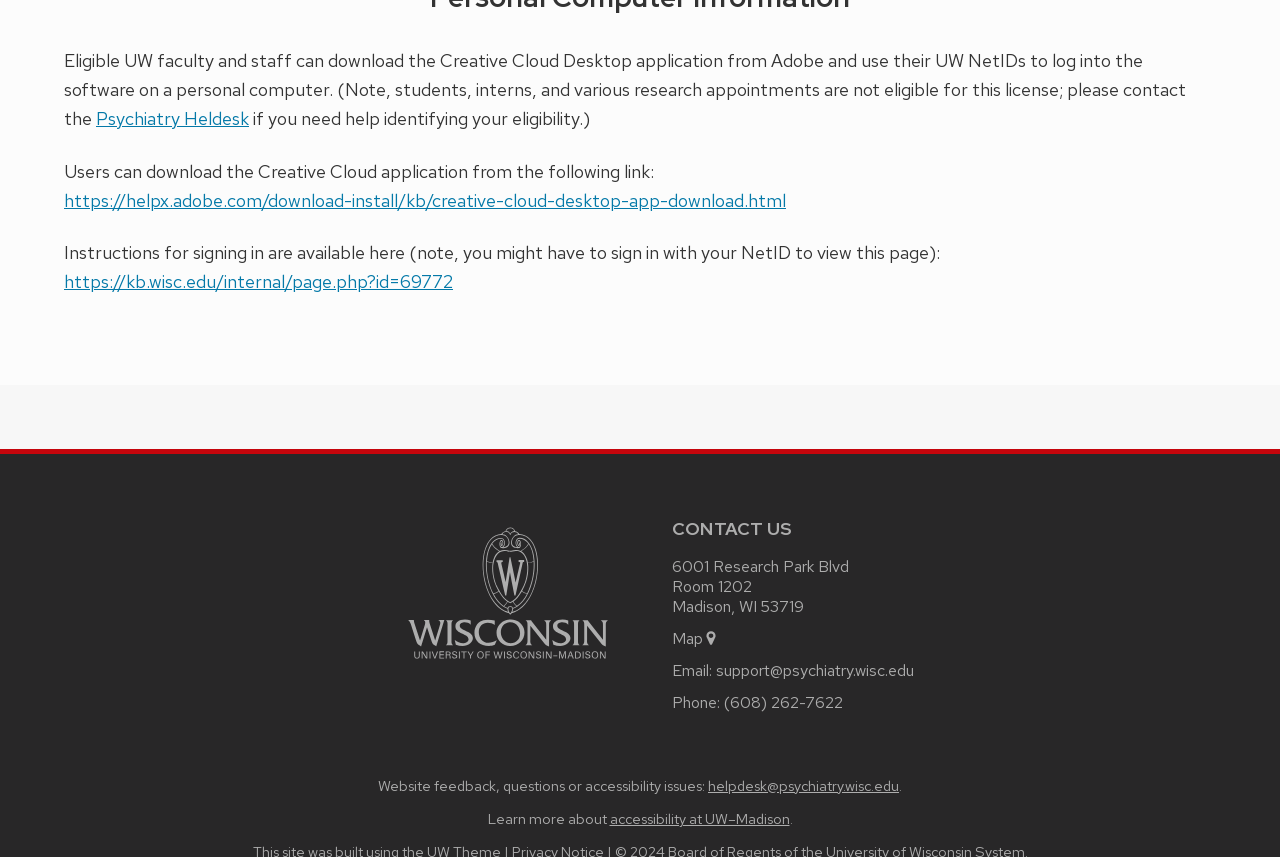Find the bounding box coordinates of the clickable element required to execute the following instruction: "email support". Provide the coordinates as four float numbers between 0 and 1, i.e., [left, top, right, bottom].

[0.559, 0.77, 0.714, 0.794]